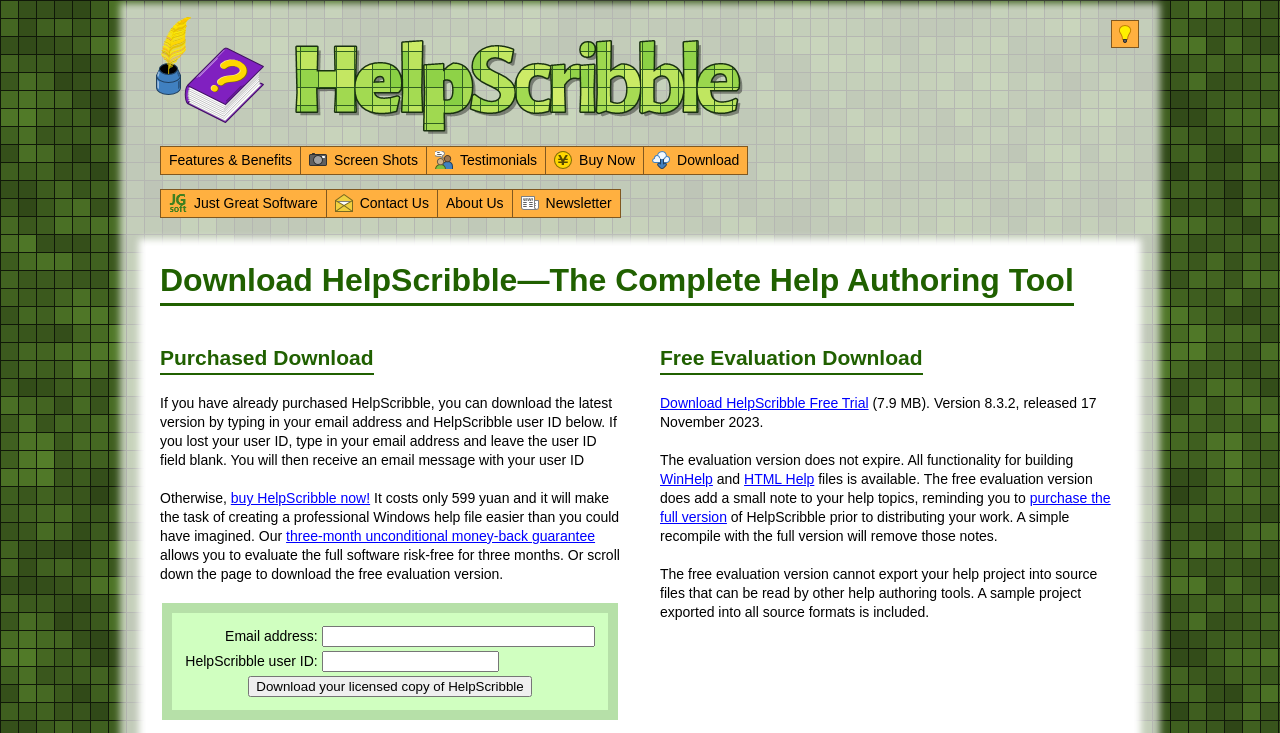Give the bounding box coordinates for the element described by: "three-month unconditional money-back guarantee".

[0.223, 0.72, 0.465, 0.742]